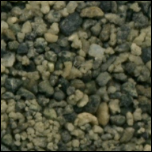Describe the scene in the image with detailed observations.

The image displays a close-up view of a collection of sand grains, showcasing a variety of colors and textures. The sand appears to have a mix of fine and coarse particles, with shades ranging from dark brown to light beige. This diverse assortment highlights the natural beauty and complexity of sand, illustrating its geological variety. Such collections are often used for educational purposes, as they provide insight into different environments and the processes that create different types of sands. This specific image is likely part of a broader "Sand Collection" project, which might include various sand samples from around the world, categorized by their origins, such as beaches, deserts, or riverbeds.